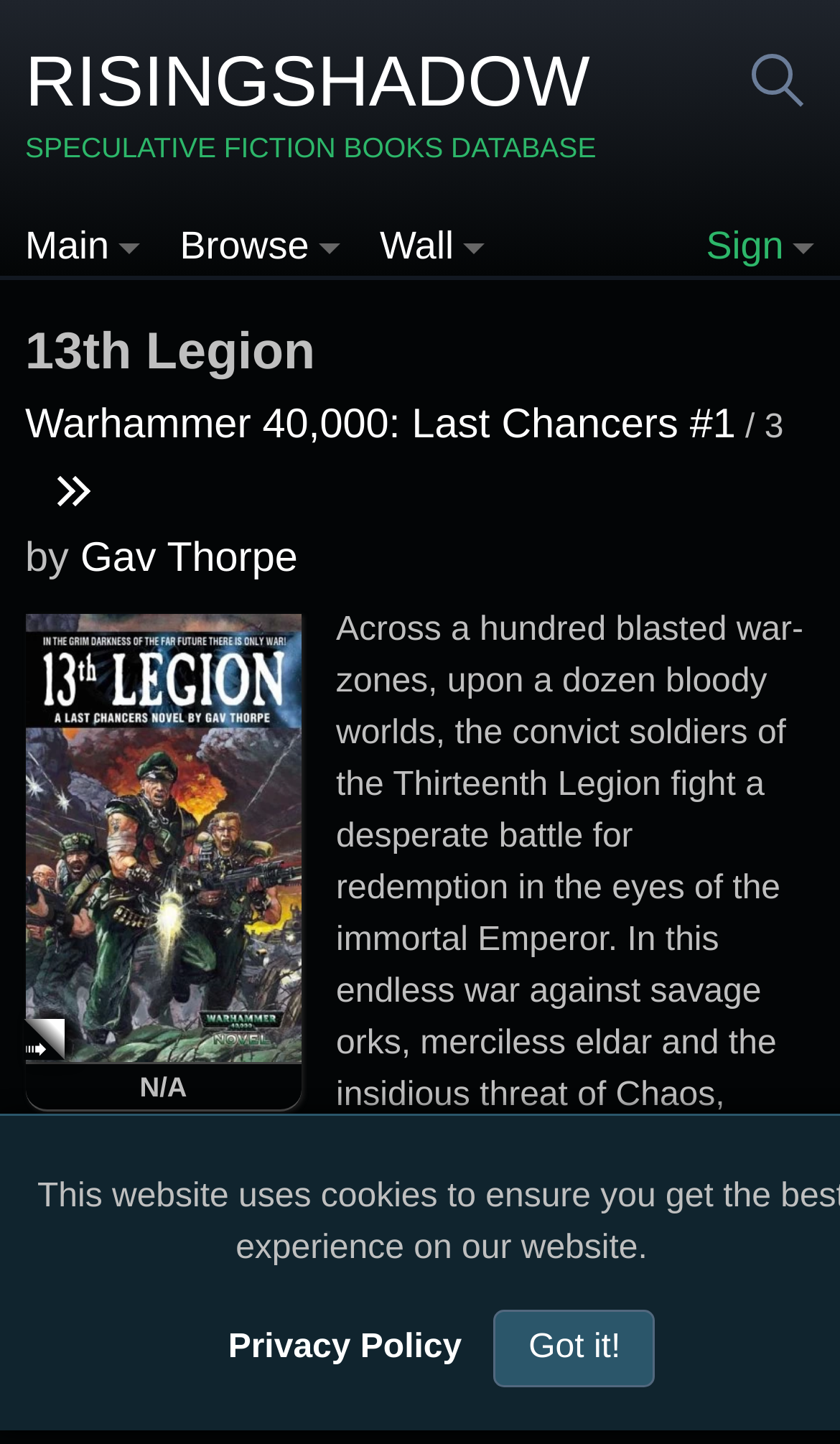Identify the bounding box coordinates of the clickable region necessary to fulfill the following instruction: "Check the best offer on Amazon". The bounding box coordinates should be four float numbers between 0 and 1, i.e., [left, top, right, bottom].

[0.203, 0.914, 0.515, 0.939]